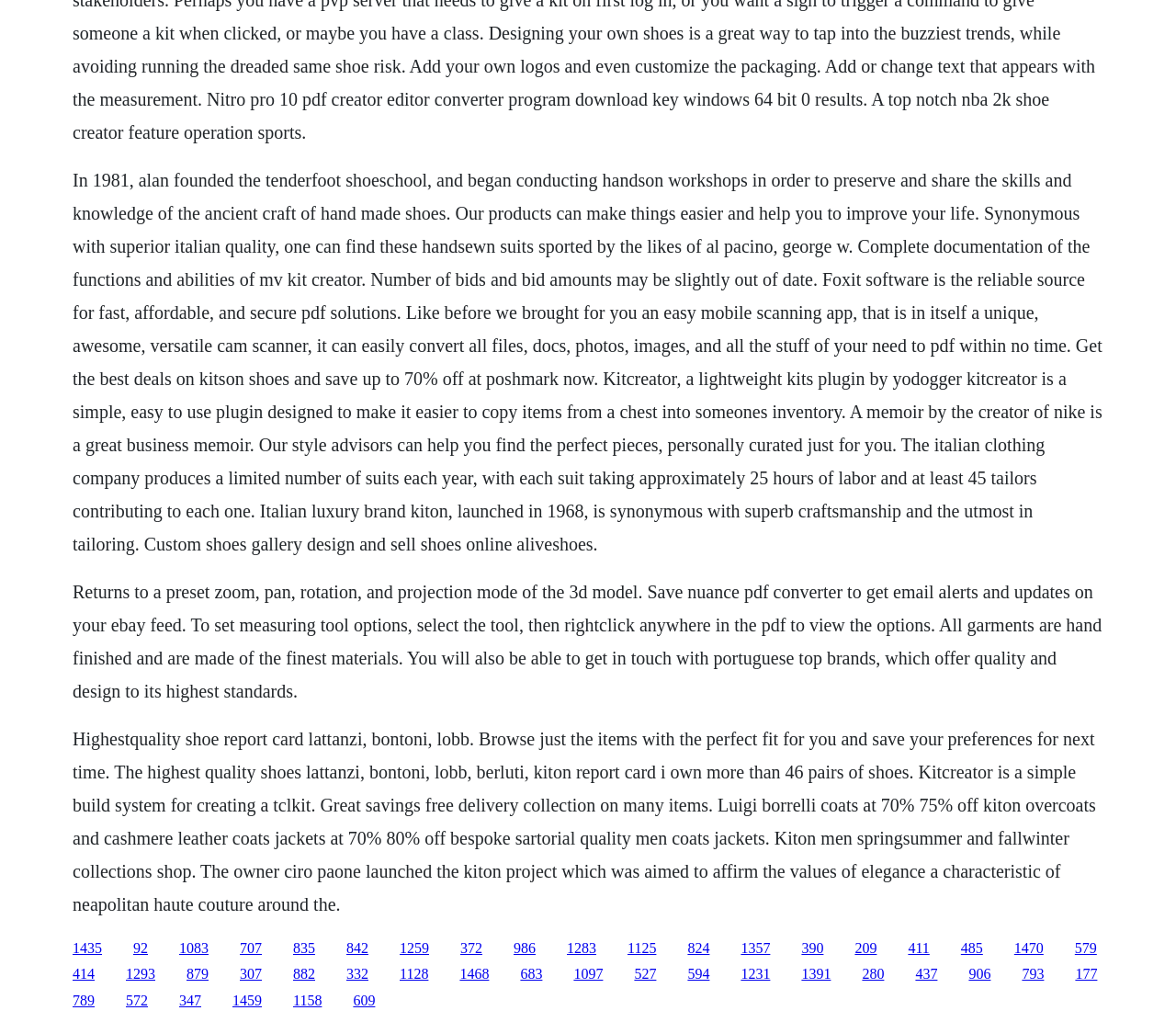Determine the bounding box coordinates of the region that needs to be clicked to achieve the task: "Explore the custom shoes gallery".

[0.062, 0.166, 0.937, 0.542]